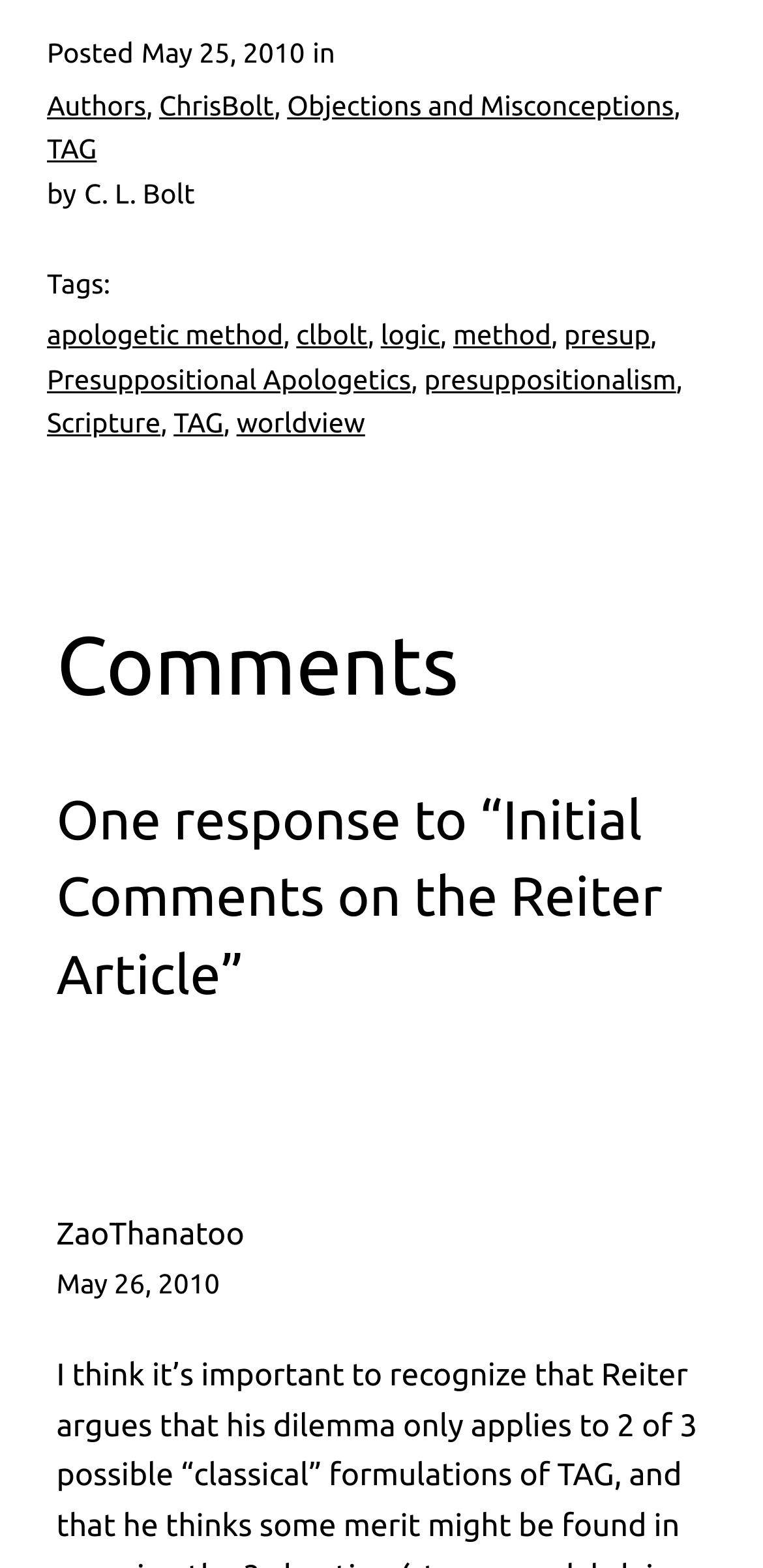Pinpoint the bounding box coordinates of the element you need to click to execute the following instruction: "read healthcare news". The bounding box should be represented by four float numbers between 0 and 1, in the format [left, top, right, bottom].

None